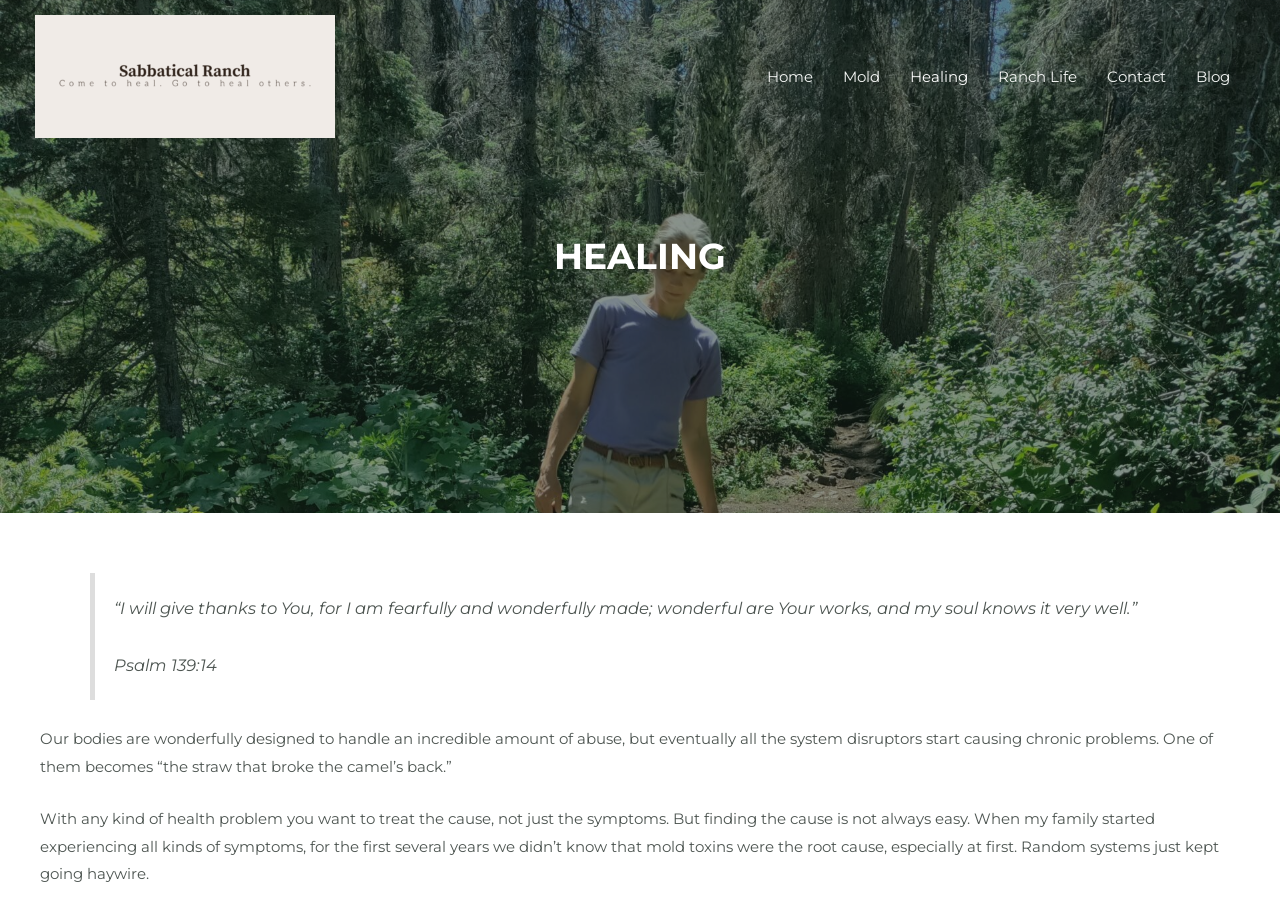What is the topic of the page?
Provide a detailed answer to the question, using the image to inform your response.

I looked at the content of the page, which mentions 'HEALING' in a prominent section, and the text talks about health problems and finding the cause of symptoms, so I infer that the topic of the page is healing.